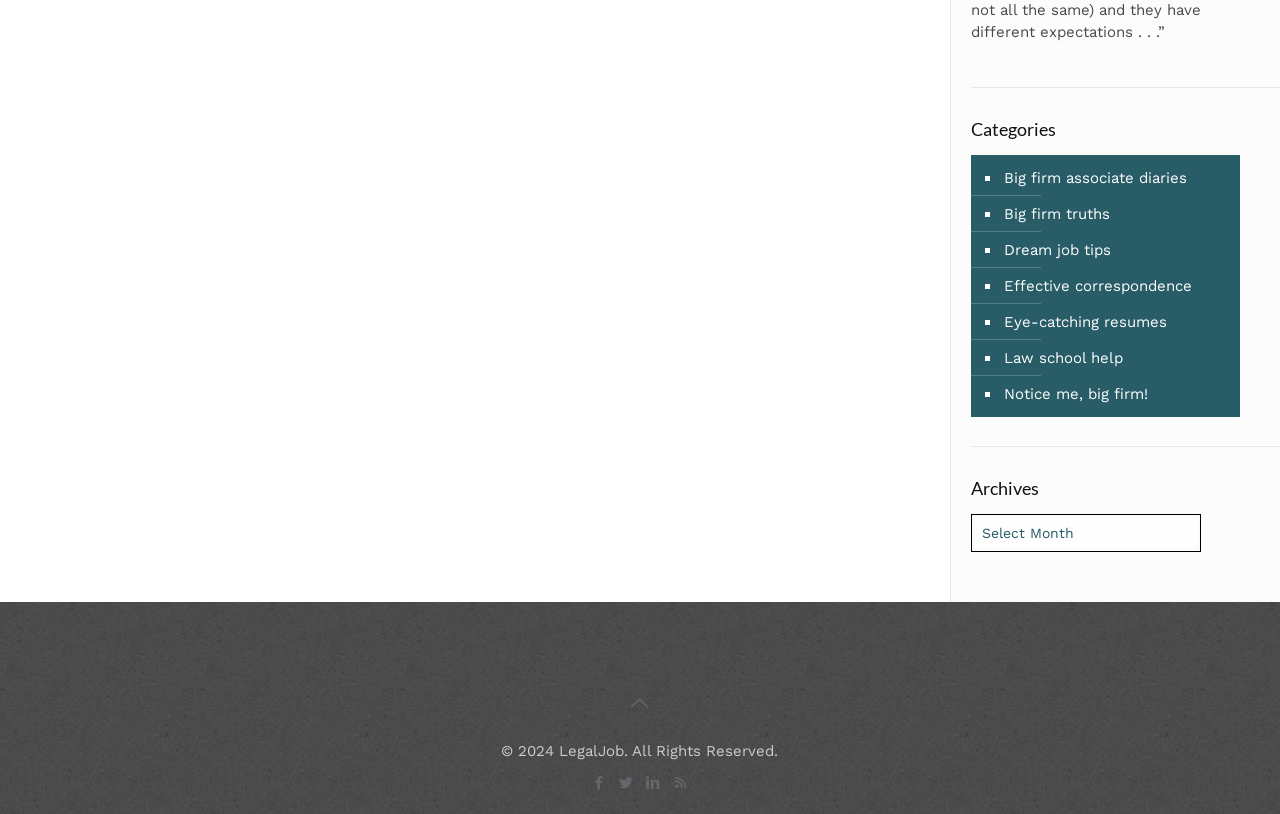Predict the bounding box of the UI element that fits this description: "About Lunar Homestead".

None